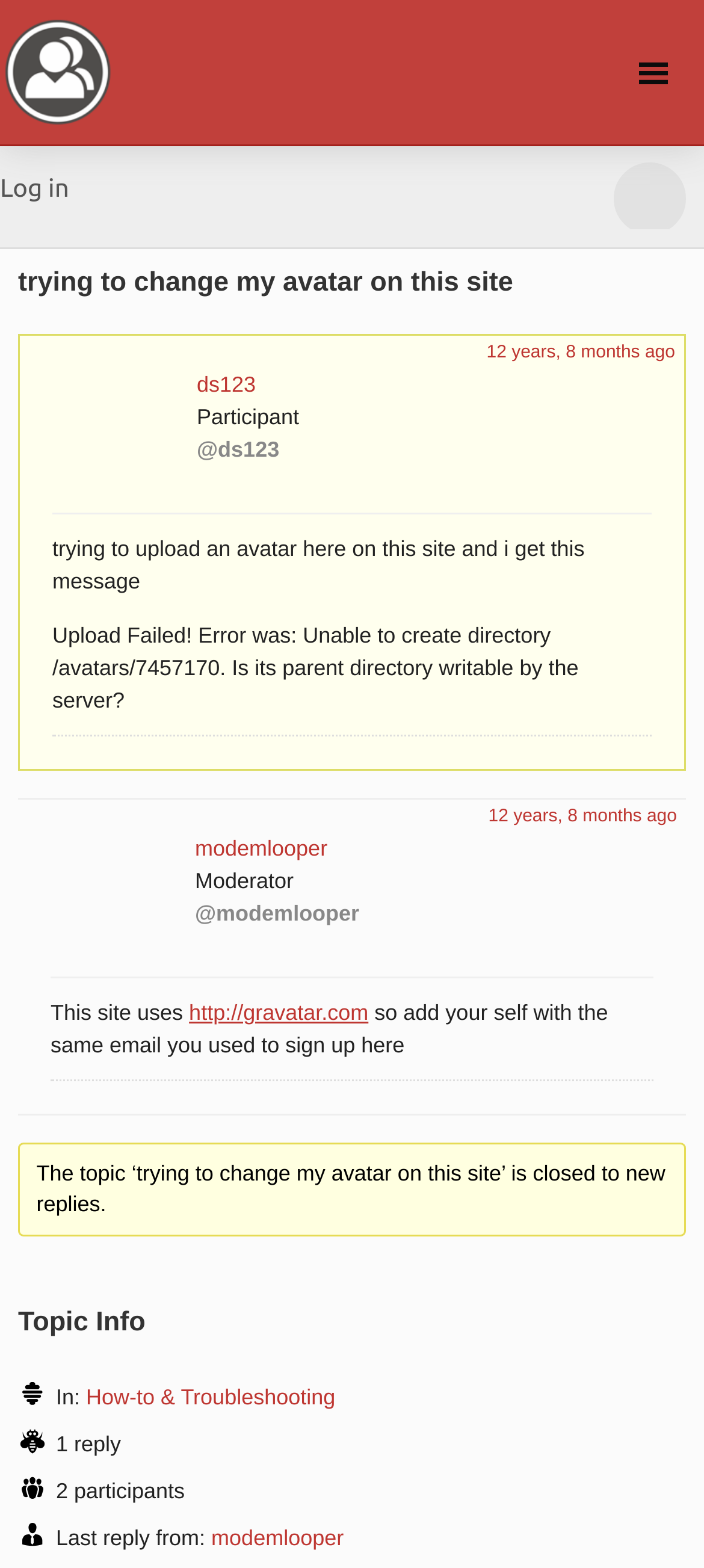Identify the bounding box coordinates of the specific part of the webpage to click to complete this instruction: "Go to the How-to & Troubleshooting page".

[0.122, 0.882, 0.476, 0.899]